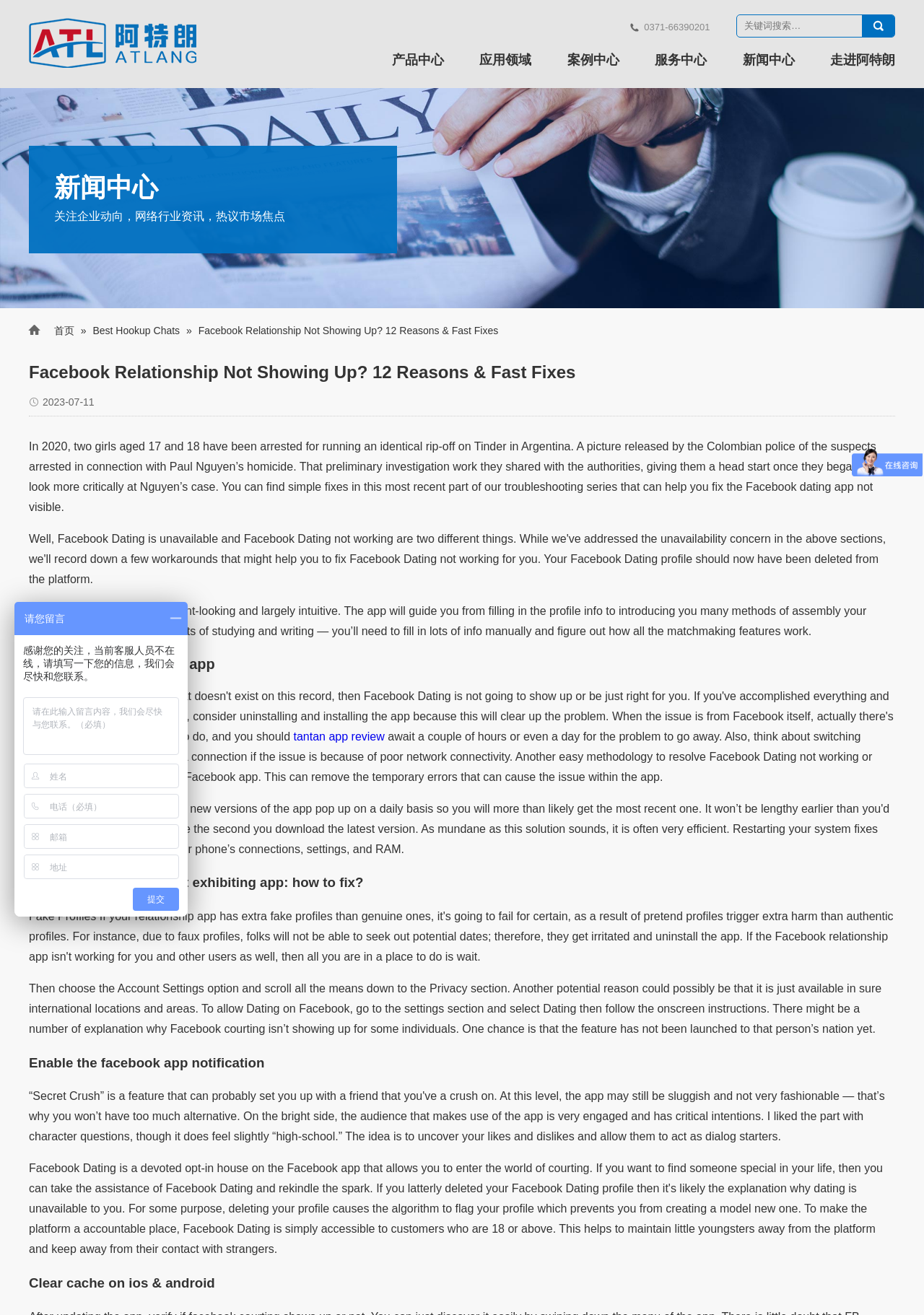Determine the bounding box coordinates for the element that should be clicked to follow this instruction: "Click on 产品中心". The coordinates should be given as four float numbers between 0 and 1, in the format [left, top, right, bottom].

[0.424, 0.029, 0.48, 0.062]